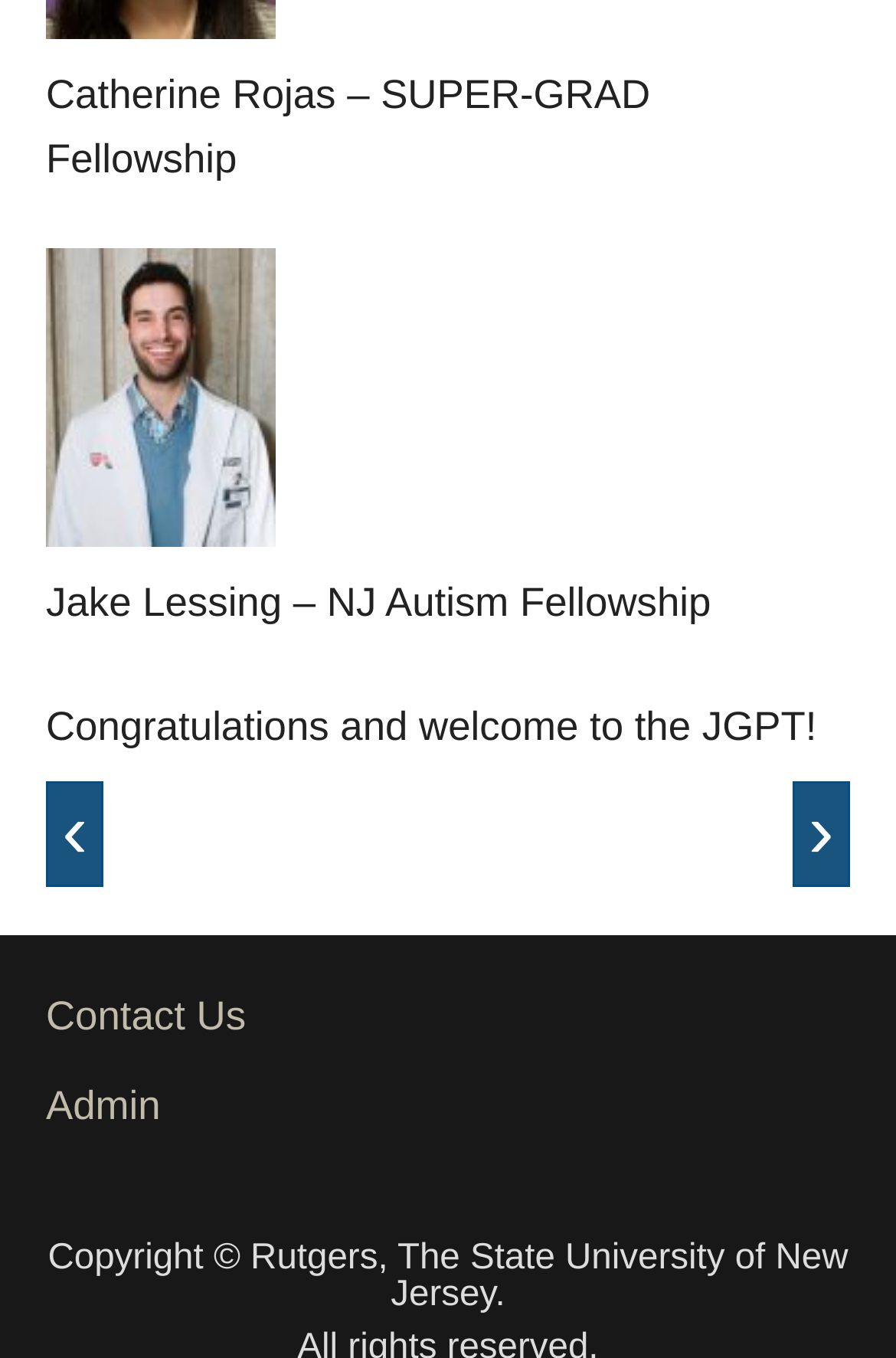Please provide a short answer using a single word or phrase for the question:
What is the university mentioned in the copyright section?

Rutgers